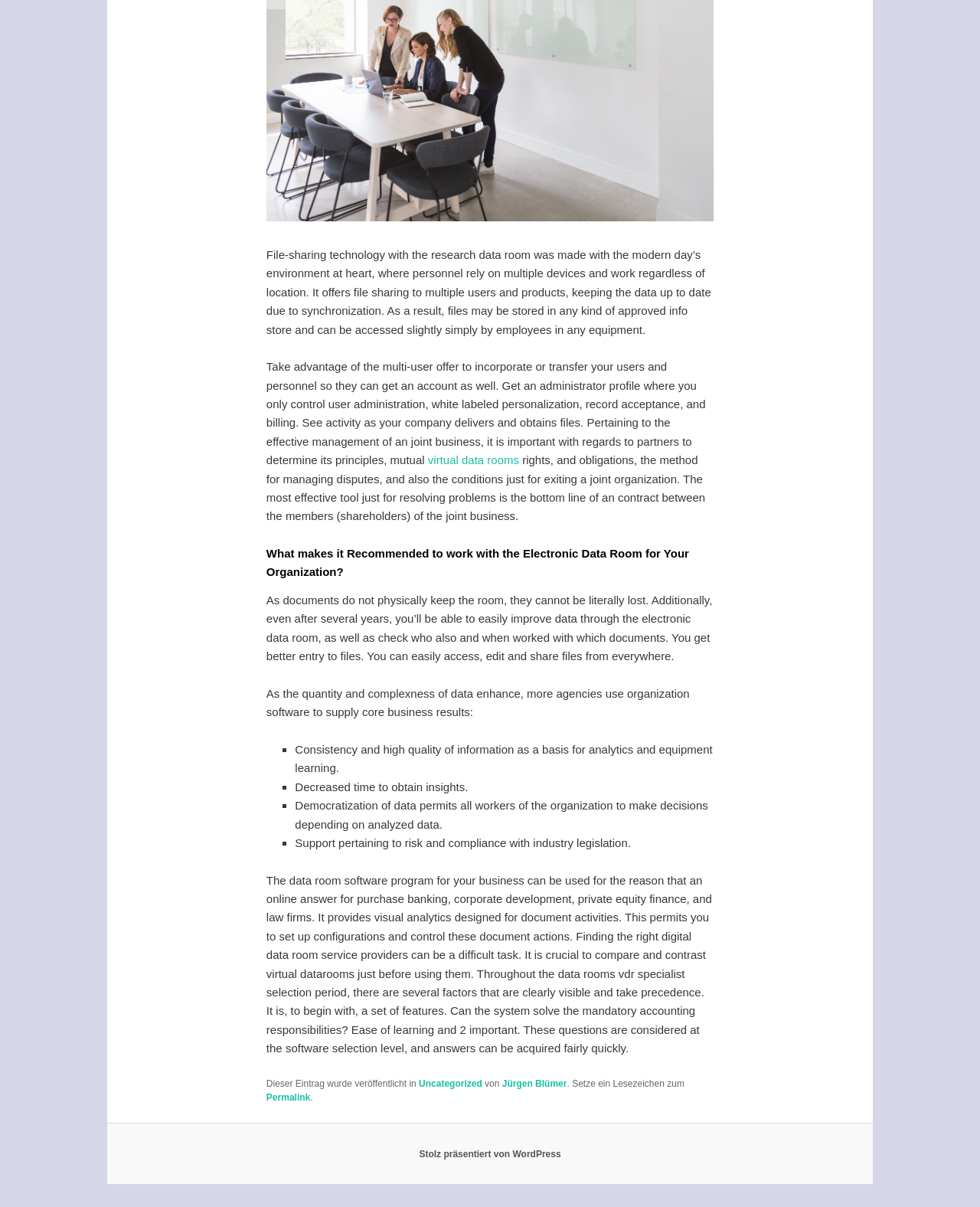Determine the bounding box for the UI element as described: "yab and the Layout command". The coordinates should be represented as four float numbers between 0 and 1, formatted as [left, top, right, bottom].

None